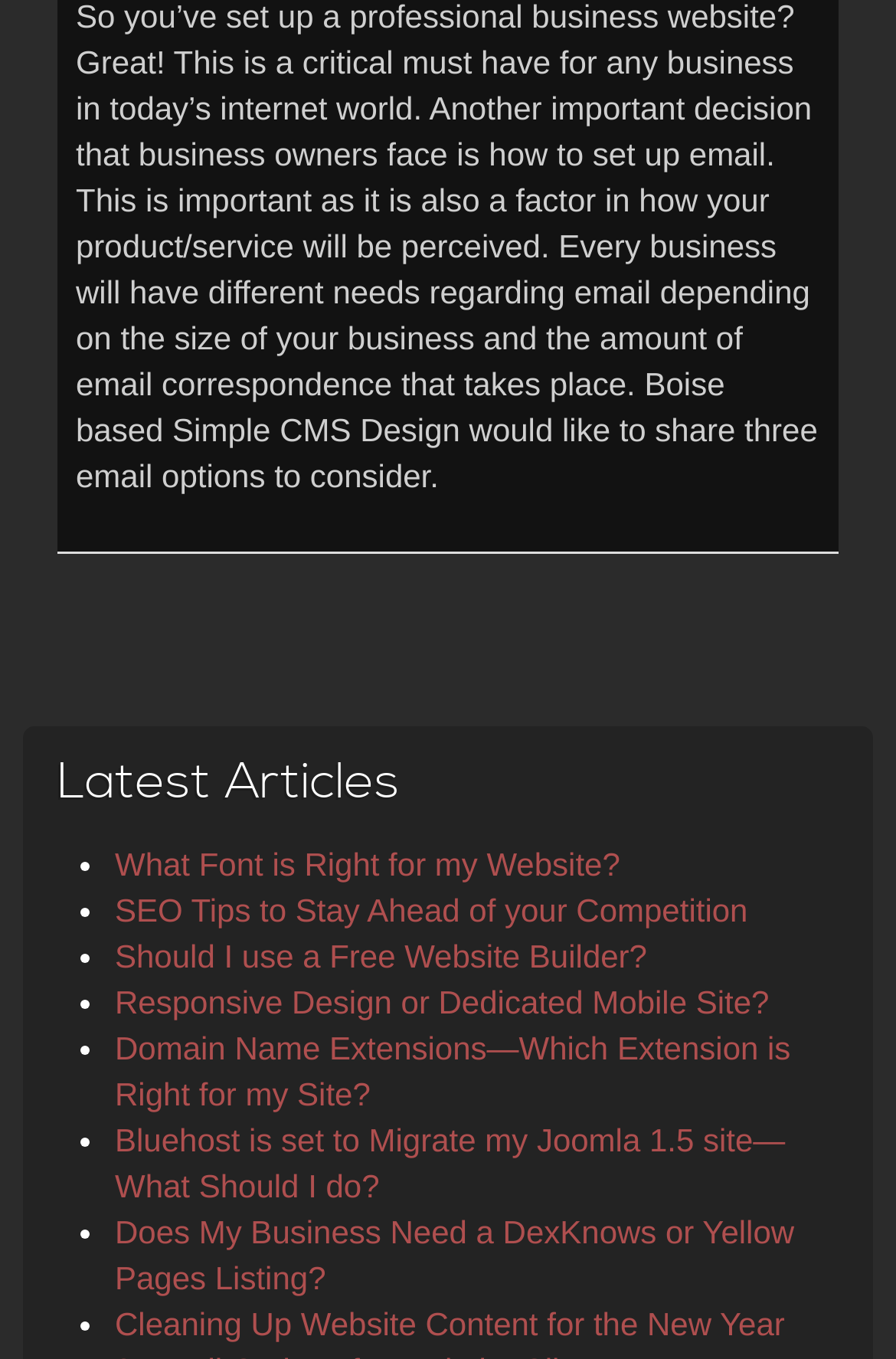Using the description "Website Design", predict the bounding box of the relevant HTML element.

[0.462, 0.506, 0.846, 0.553]